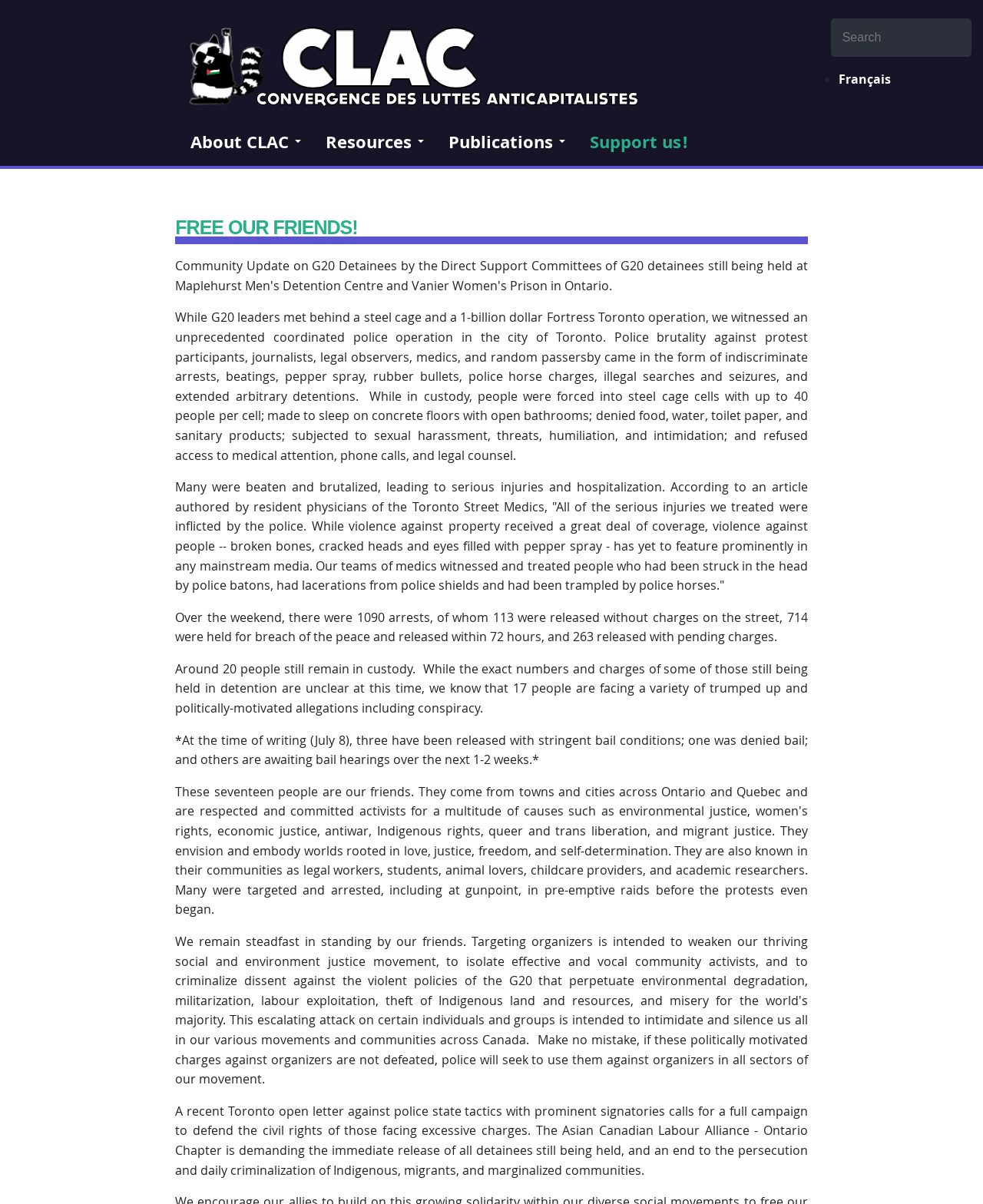Can you look at the image and give a comprehensive answer to the question:
What is the main topic of the webpage?

Based on the content of the webpage, it appears that the main topic is the police brutality that occurred during the G20 summit in Toronto, as described in the long text passage.